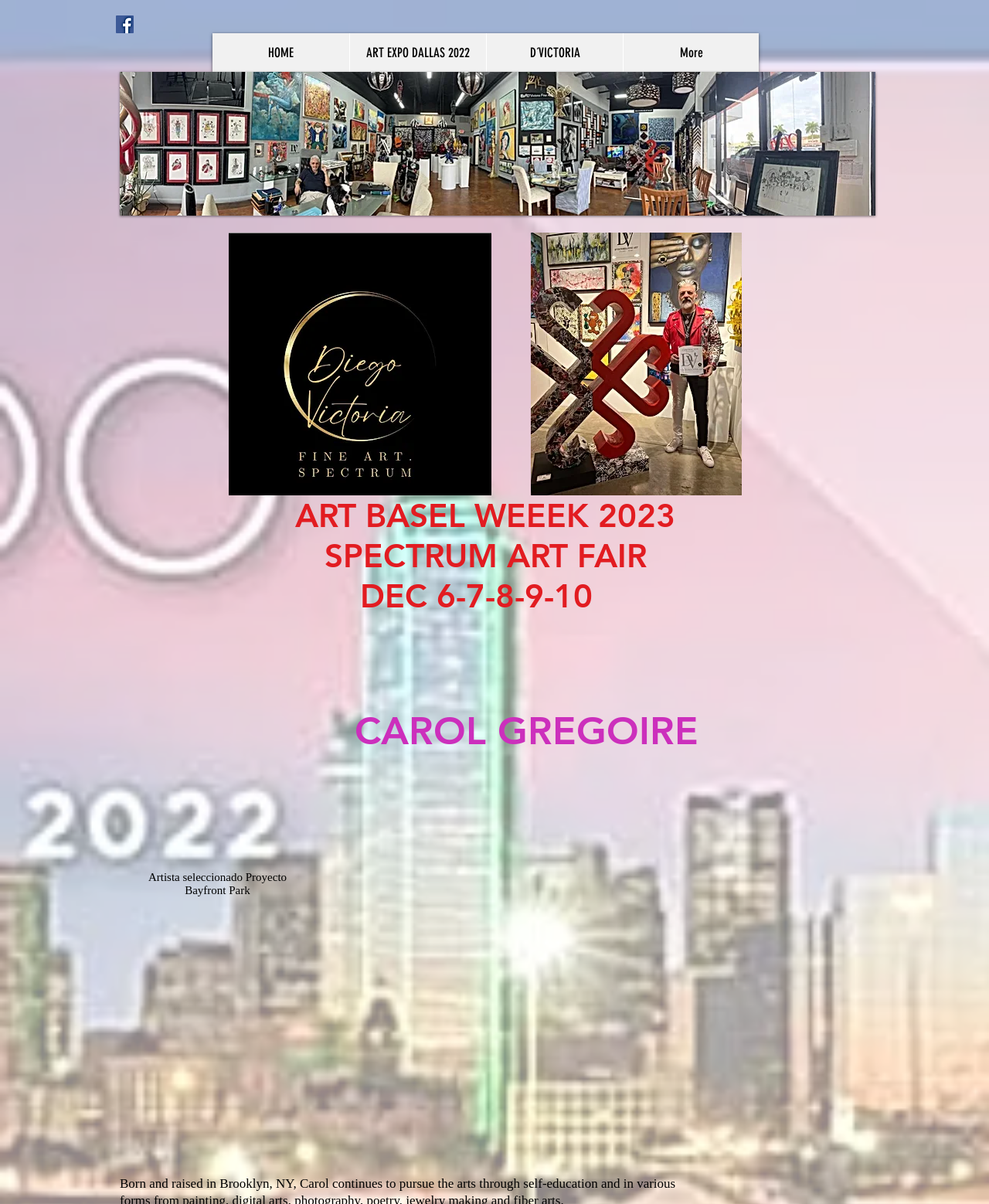Please identify the bounding box coordinates of the element on the webpage that should be clicked to follow this instruction: "Click the previous button". The bounding box coordinates should be given as four float numbers between 0 and 1, formatted as [left, top, right, bottom].

[0.137, 0.842, 0.172, 0.884]